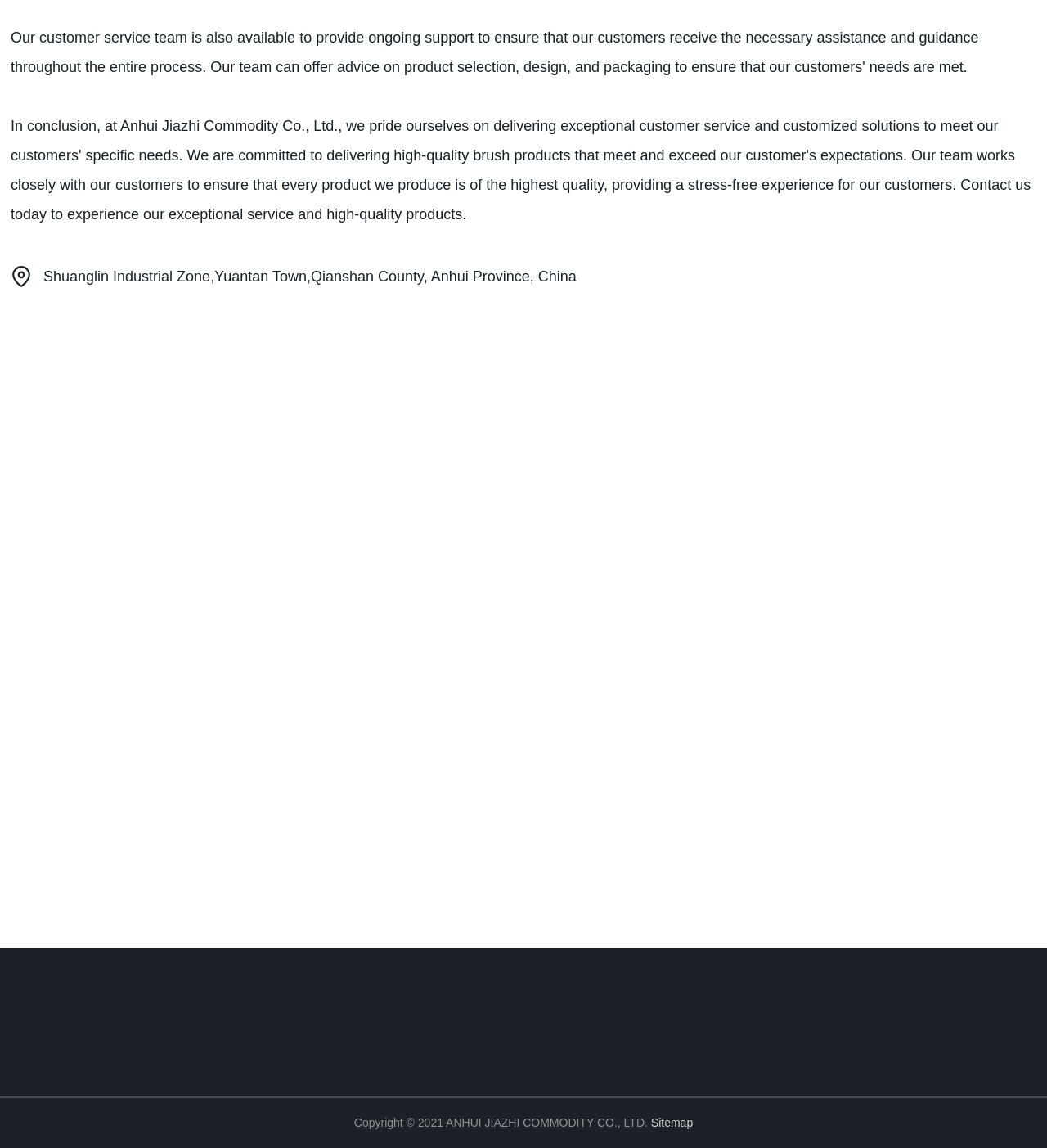From the screenshot, find the bounding box of the UI element matching this description: "PVA cleaning roller brush". Supply the bounding box coordinates in the form [left, top, right, bottom], each a float between 0 and 1.

[0.631, 0.887, 0.793, 0.918]